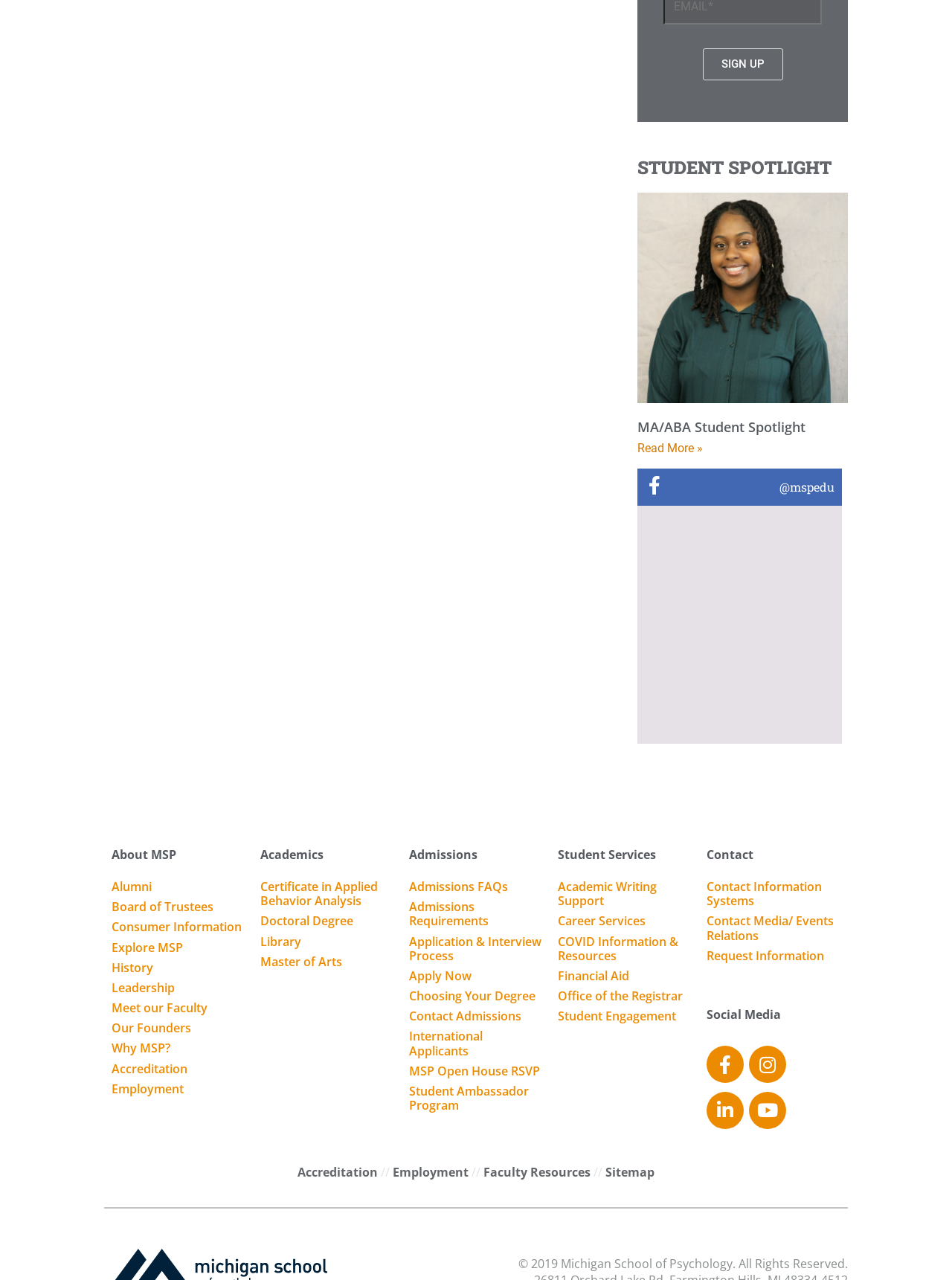Provide the bounding box coordinates of the HTML element this sentence describes: "Certificate in Applied Behavior Analysis". The bounding box coordinates consist of four float numbers between 0 and 1, i.e., [left, top, right, bottom].

[0.273, 0.687, 0.414, 0.714]